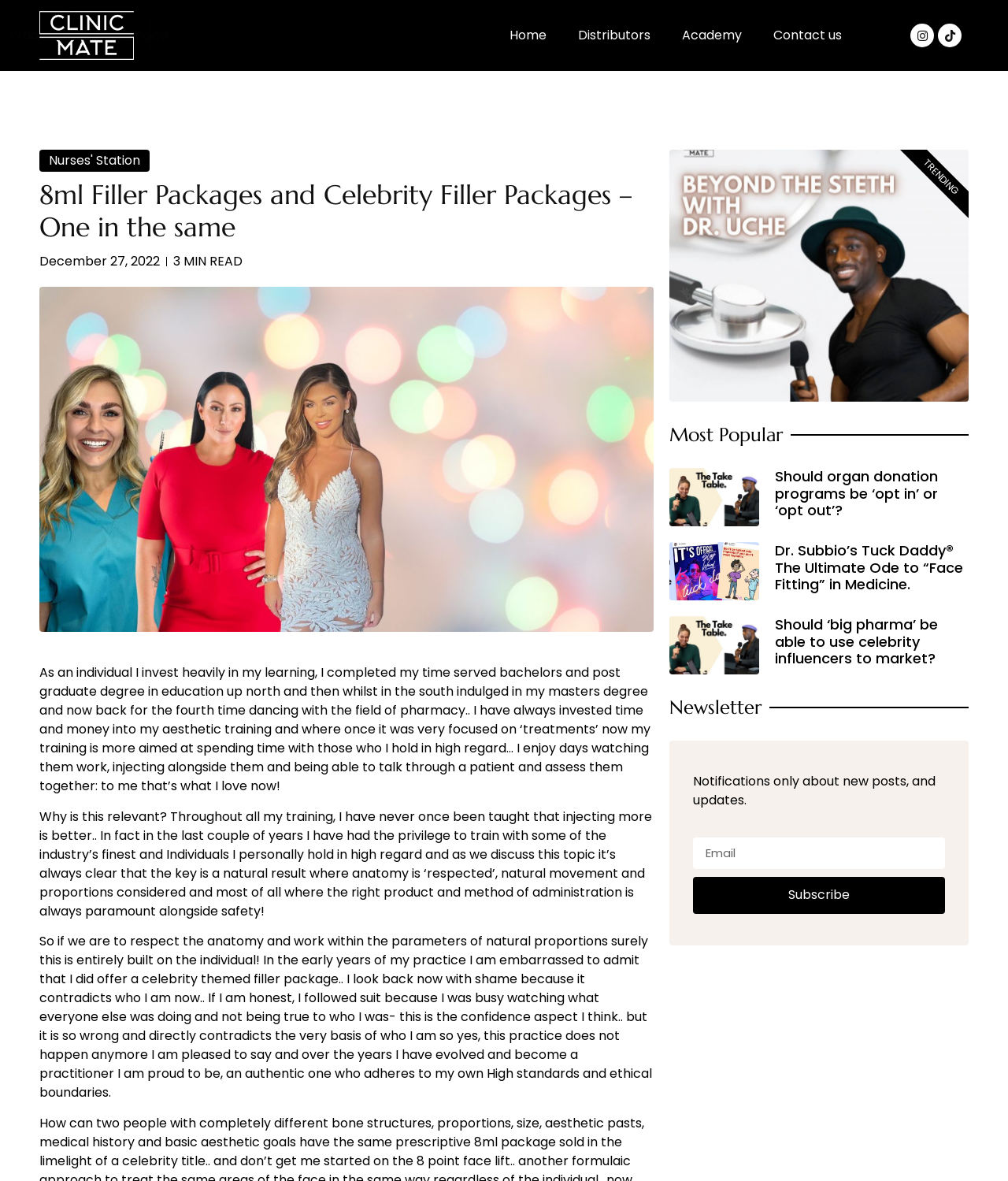What is the location of the 'Contact us' link?
From the image, respond with a single word or phrase.

Top right